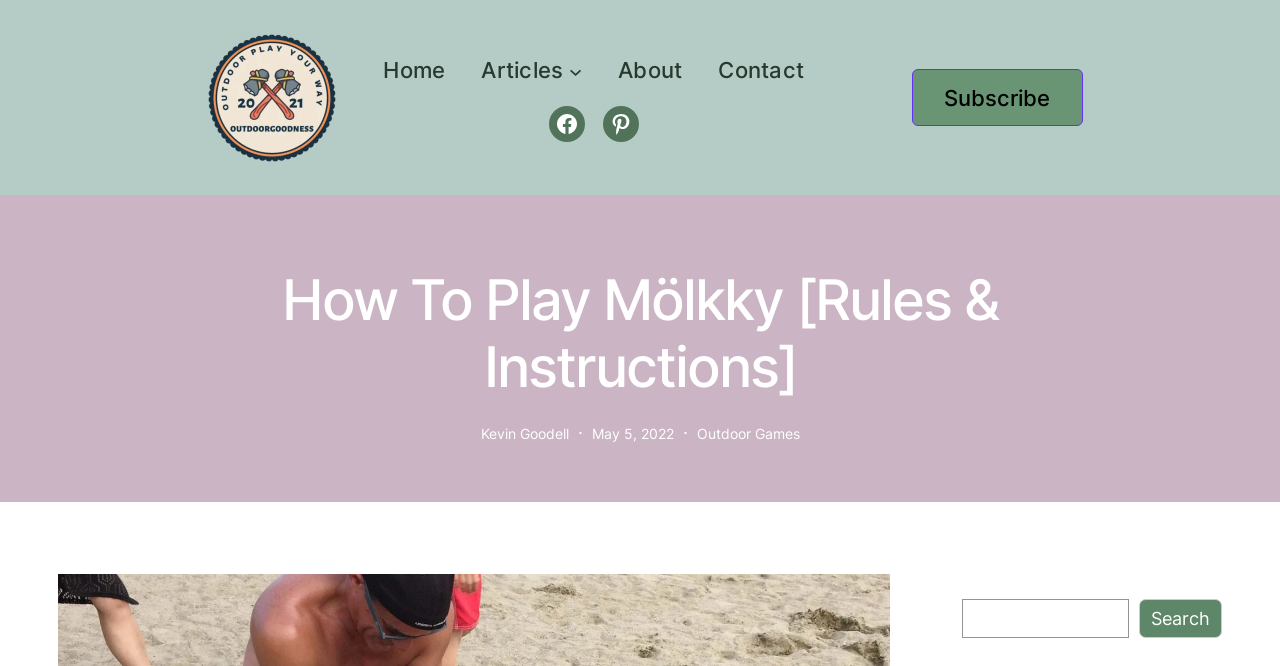Determine the bounding box coordinates (top-left x, top-left y, bottom-right x, bottom-right y) of the UI element described in the following text: parent_node: Search name="s"

[0.752, 0.9, 0.882, 0.958]